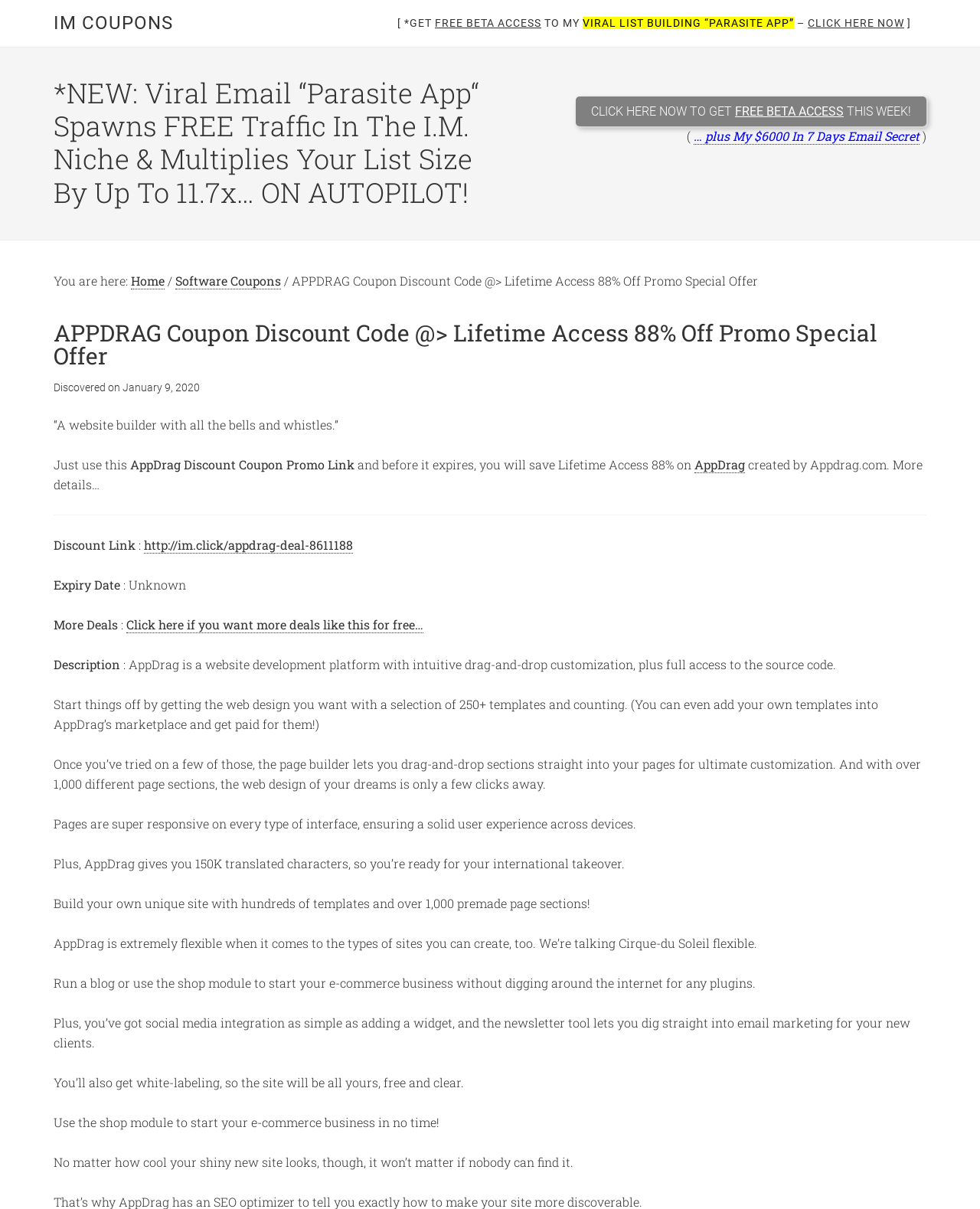Find the bounding box coordinates of the clickable area required to complete the following action: "Click on the 'IM COUPONS' link".

[0.055, 0.01, 0.177, 0.028]